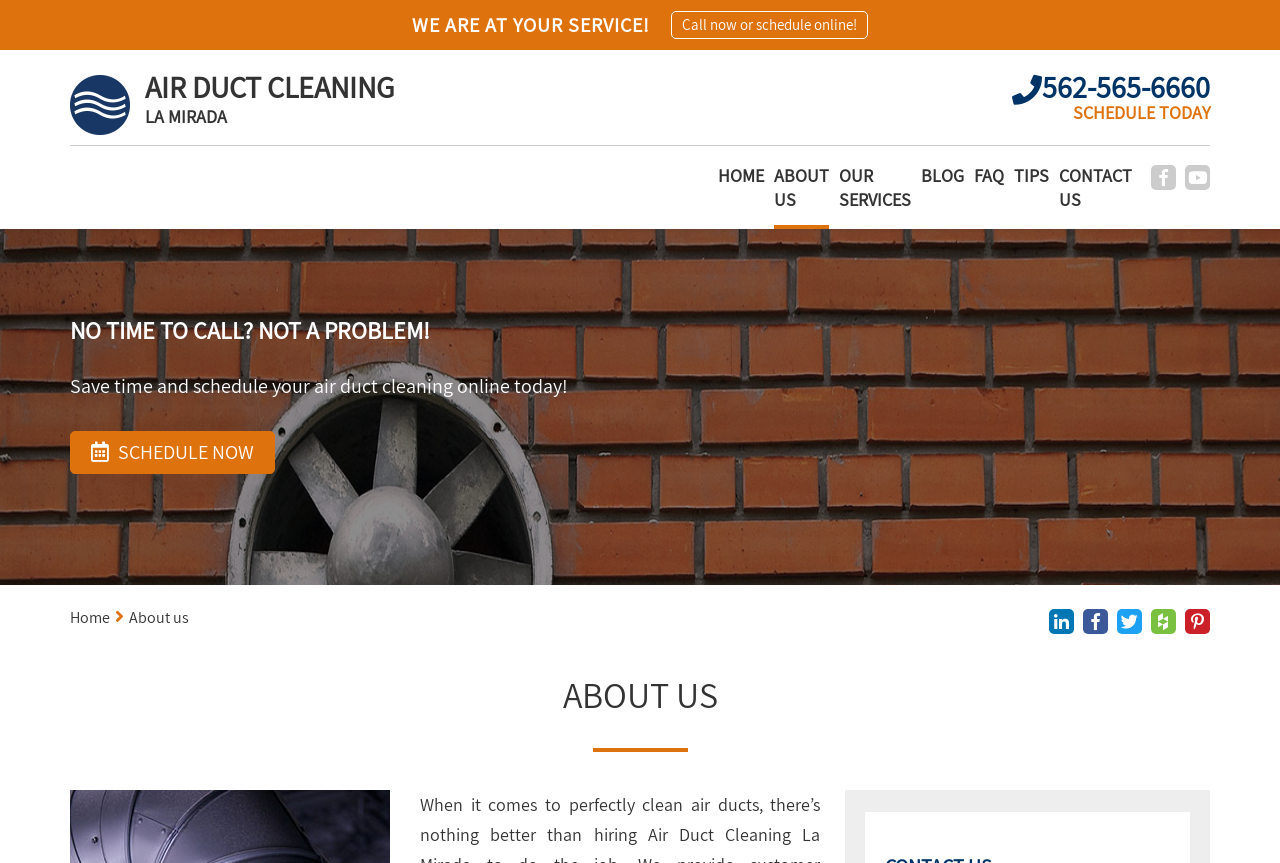Please provide a short answer using a single word or phrase for the question:
How can I schedule an air duct cleaning appointment?

Call now or schedule online